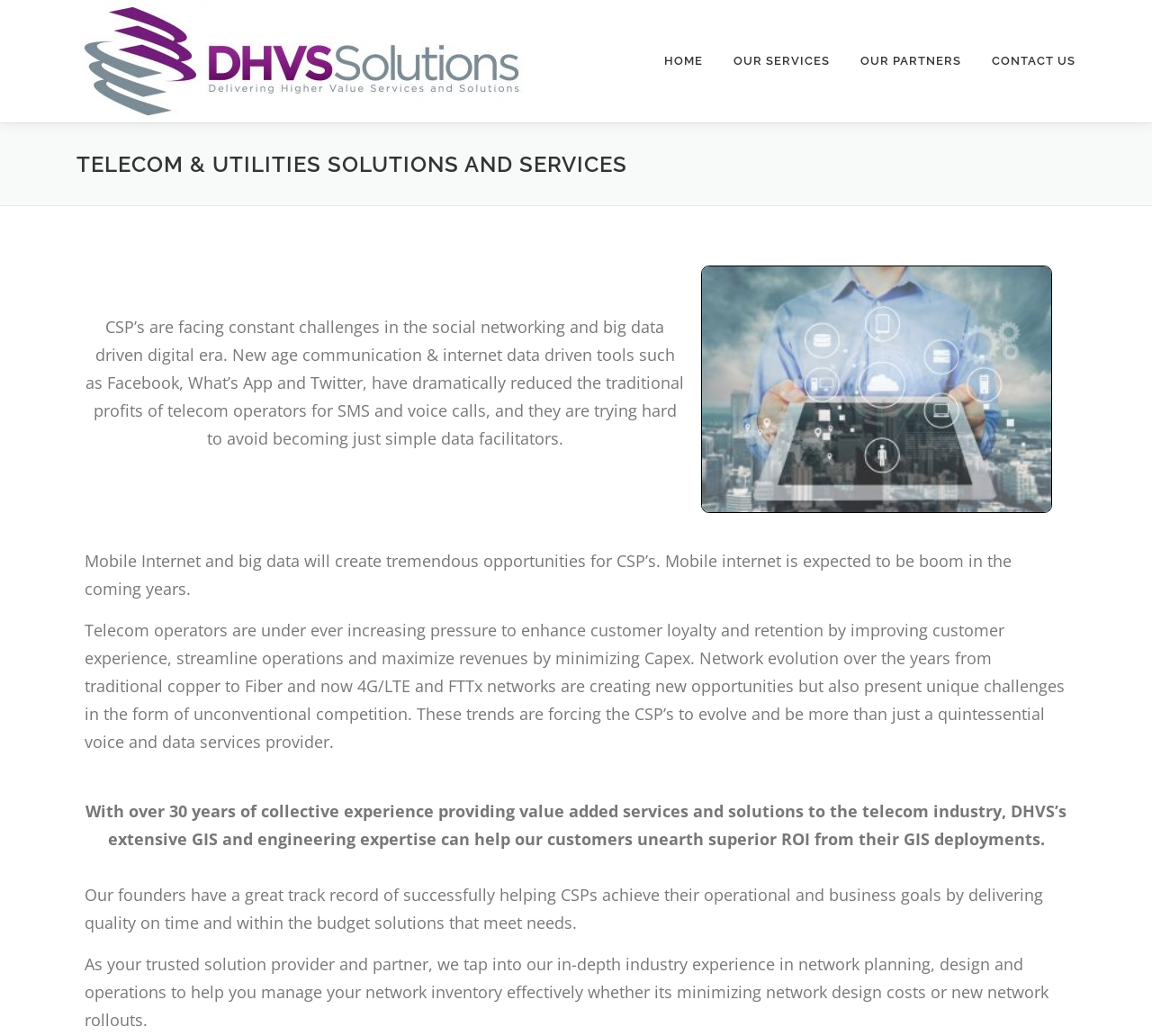What is the company name?
Based on the screenshot, give a detailed explanation to answer the question.

The company name is obtained from the link 'DHVS Solutions' at the top left corner of the webpage, which is also an image with the same name.